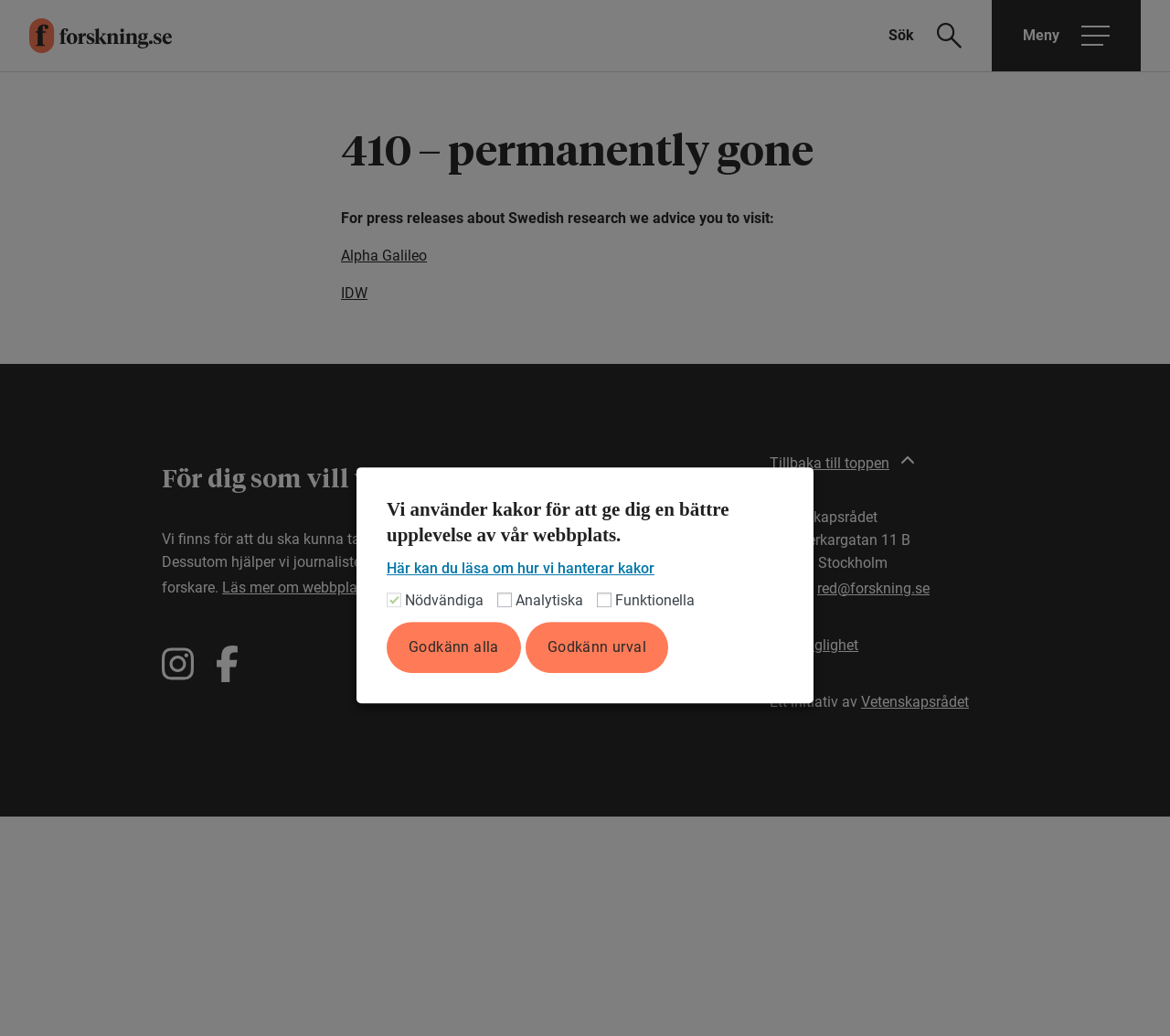Please identify the primary heading of the webpage and give its text content.

410 – permanently gone